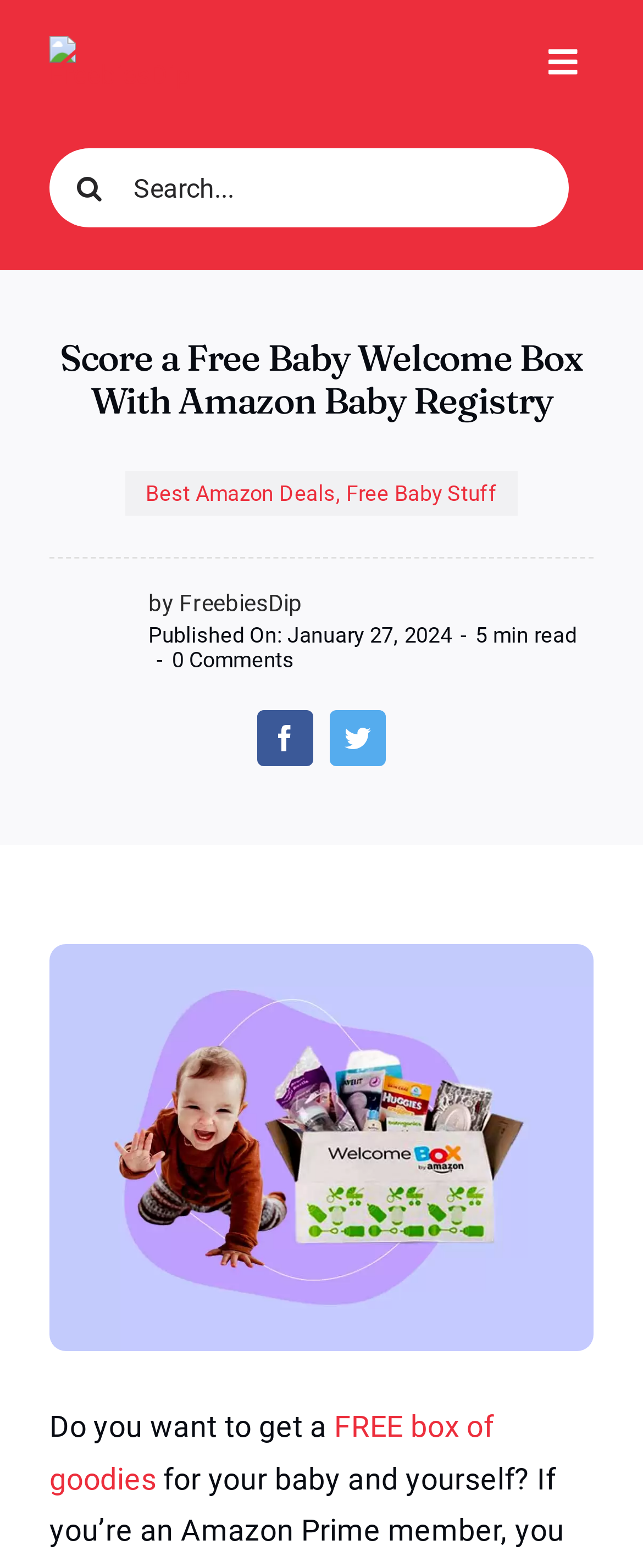Could you indicate the bounding box coordinates of the region to click in order to complete this instruction: "Click the toggle navigation button".

[0.85, 0.017, 0.927, 0.063]